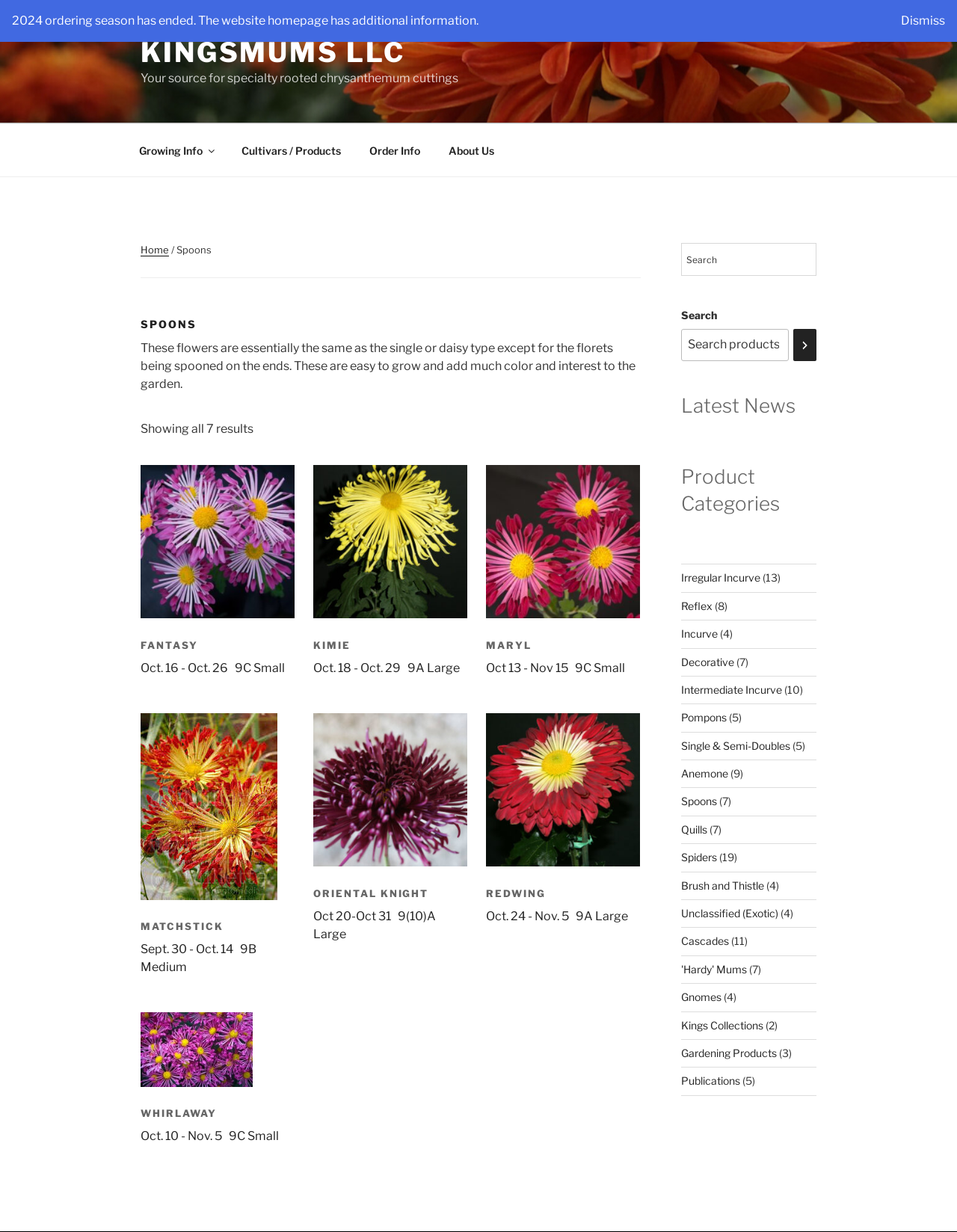Provide a single word or phrase answer to the question: 
What type of flowers are essentially the same as the single or daisy type?

Spoons